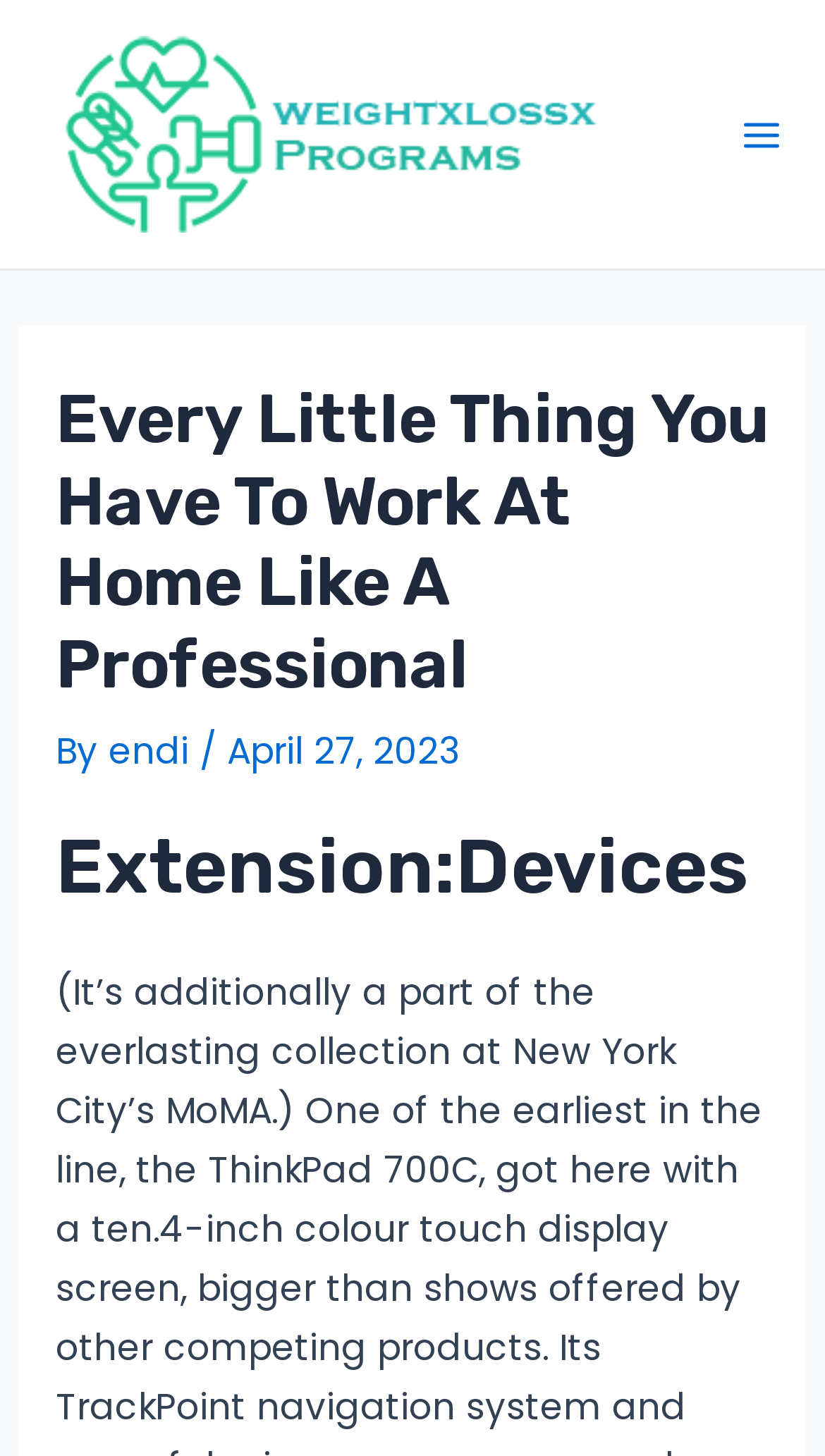Could you please study the image and provide a detailed answer to the question:
What is the date of the latest article?

The date of the latest article can be found in the header section of the webpage, where it says 'April 27, 2023'.